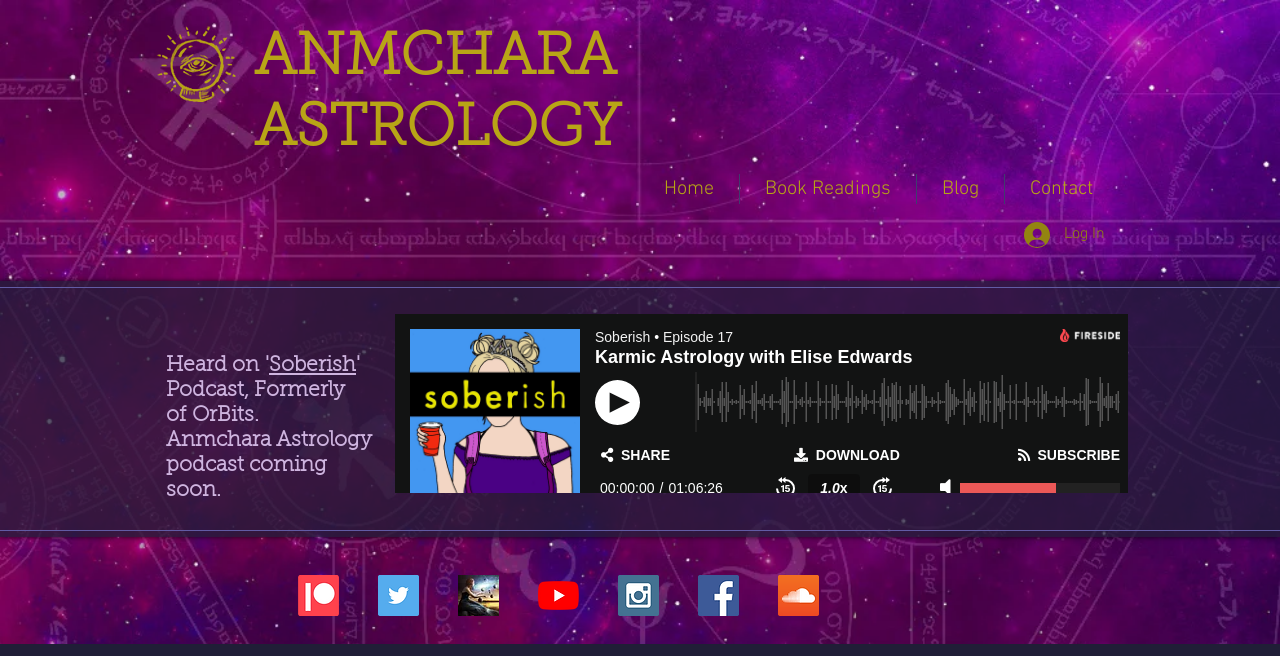What is the name of the astrology podcast mentioned on the webpage?
Refer to the screenshot and answer in one word or phrase.

Anmchara Astrology podcast